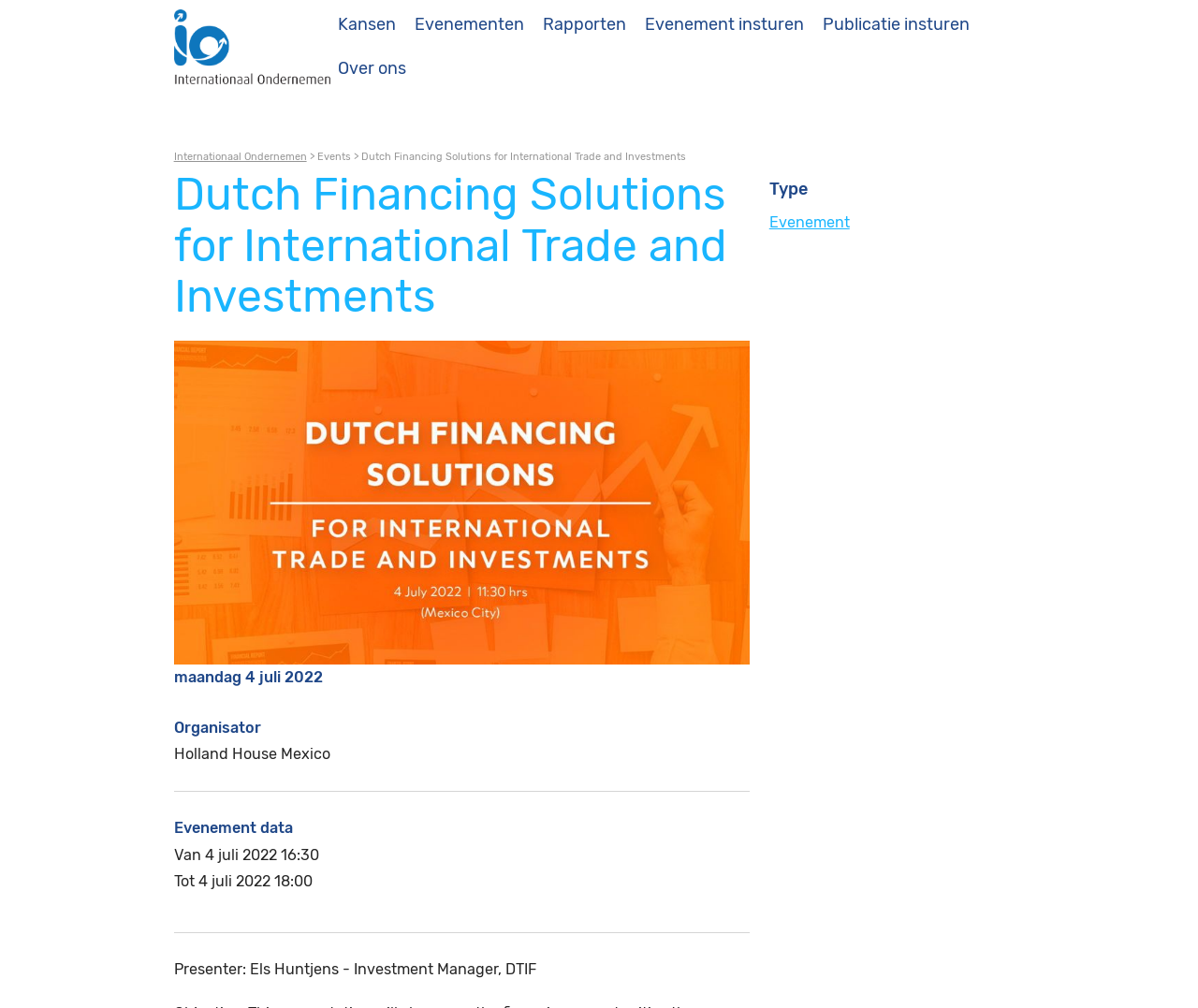Given the description of a UI element: "Evenement", identify the bounding box coordinates of the matching element in the webpage screenshot.

[0.642, 0.21, 0.709, 0.232]